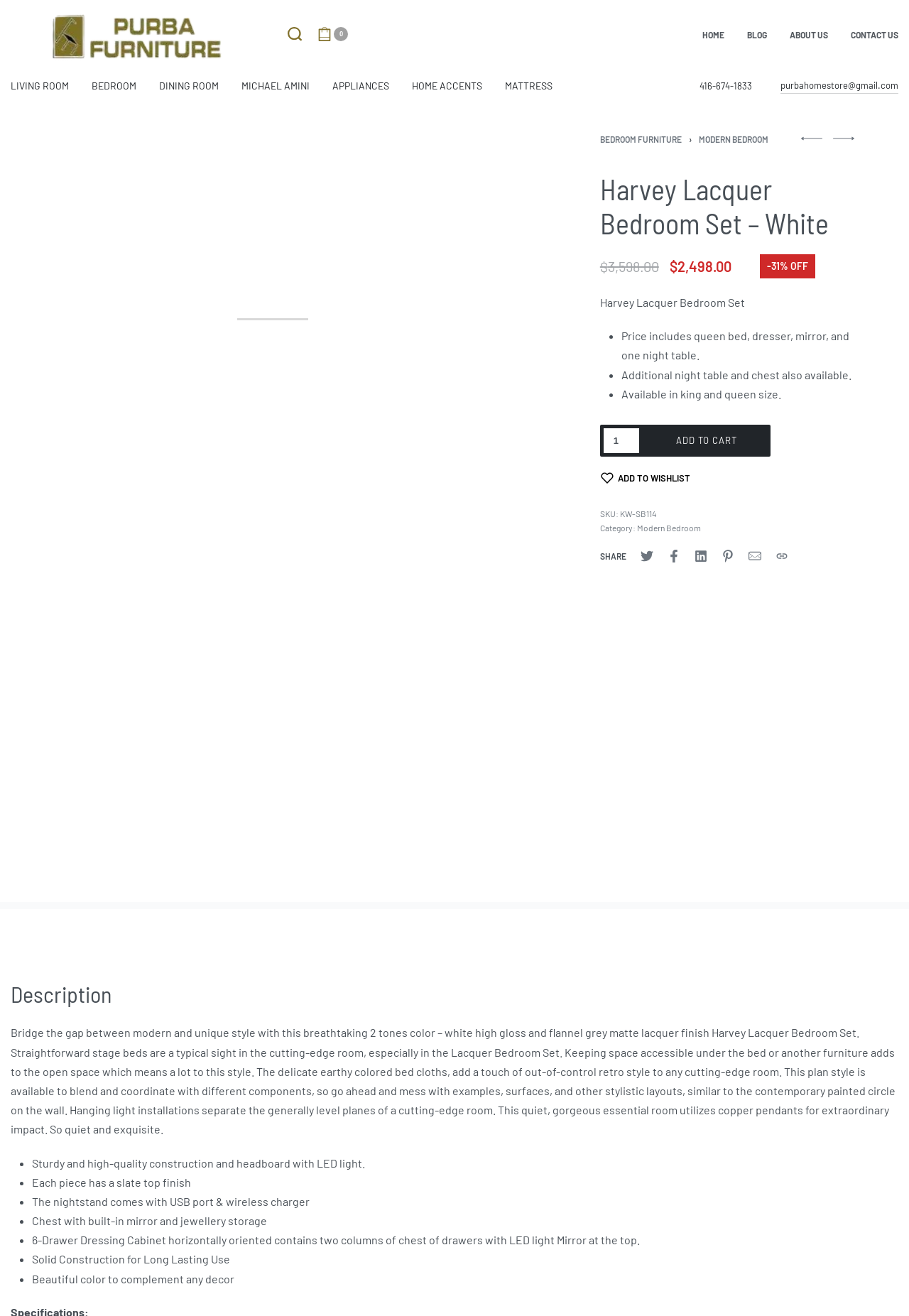Give a one-word or one-phrase response to the question: 
What is the price of the Harvey Lacquer Bedroom Set?

$2,498.00